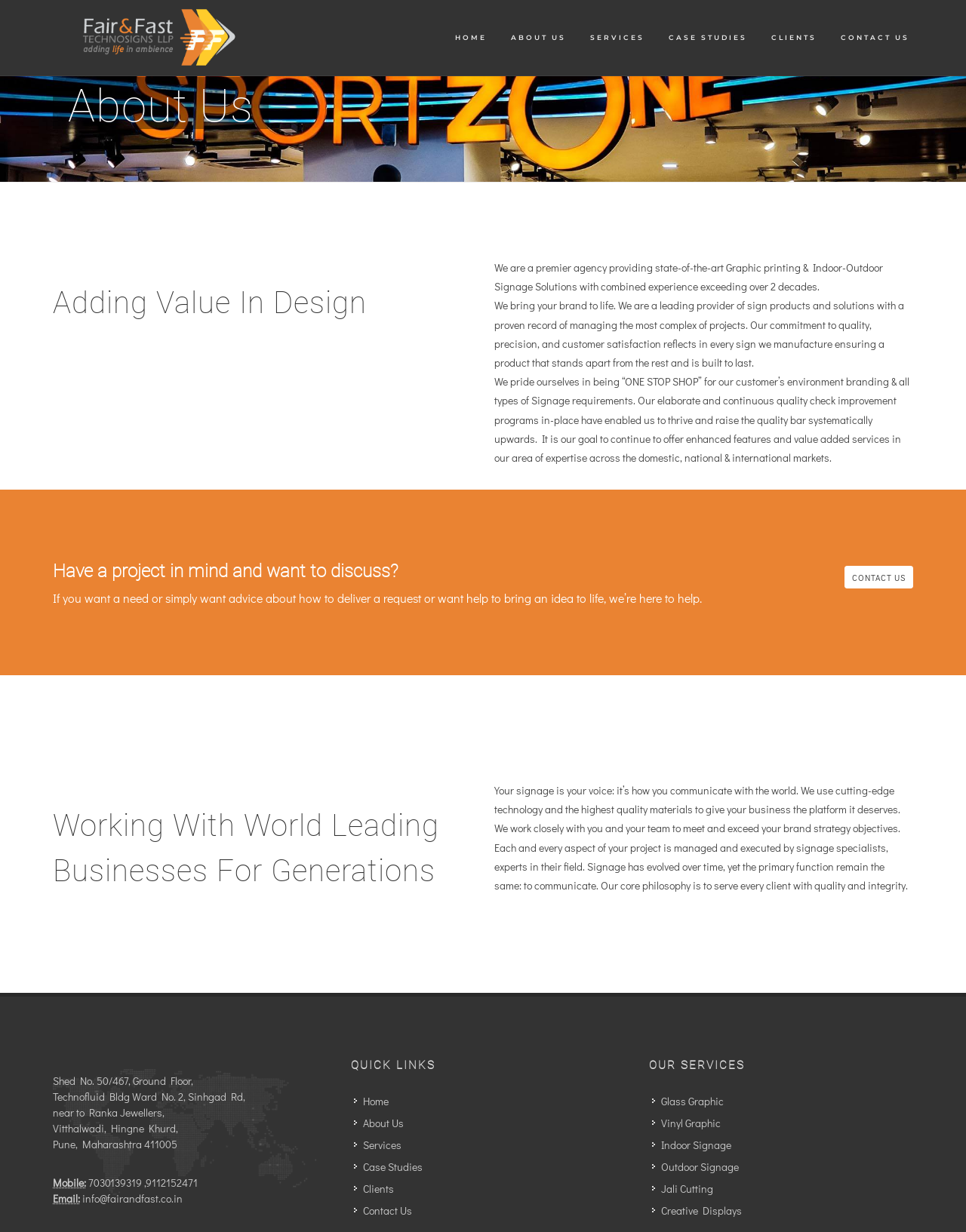Using the format (top-left x, top-left y, bottom-right x, bottom-right y), and given the element description, identify the bounding box coordinates within the screenshot: Home

None